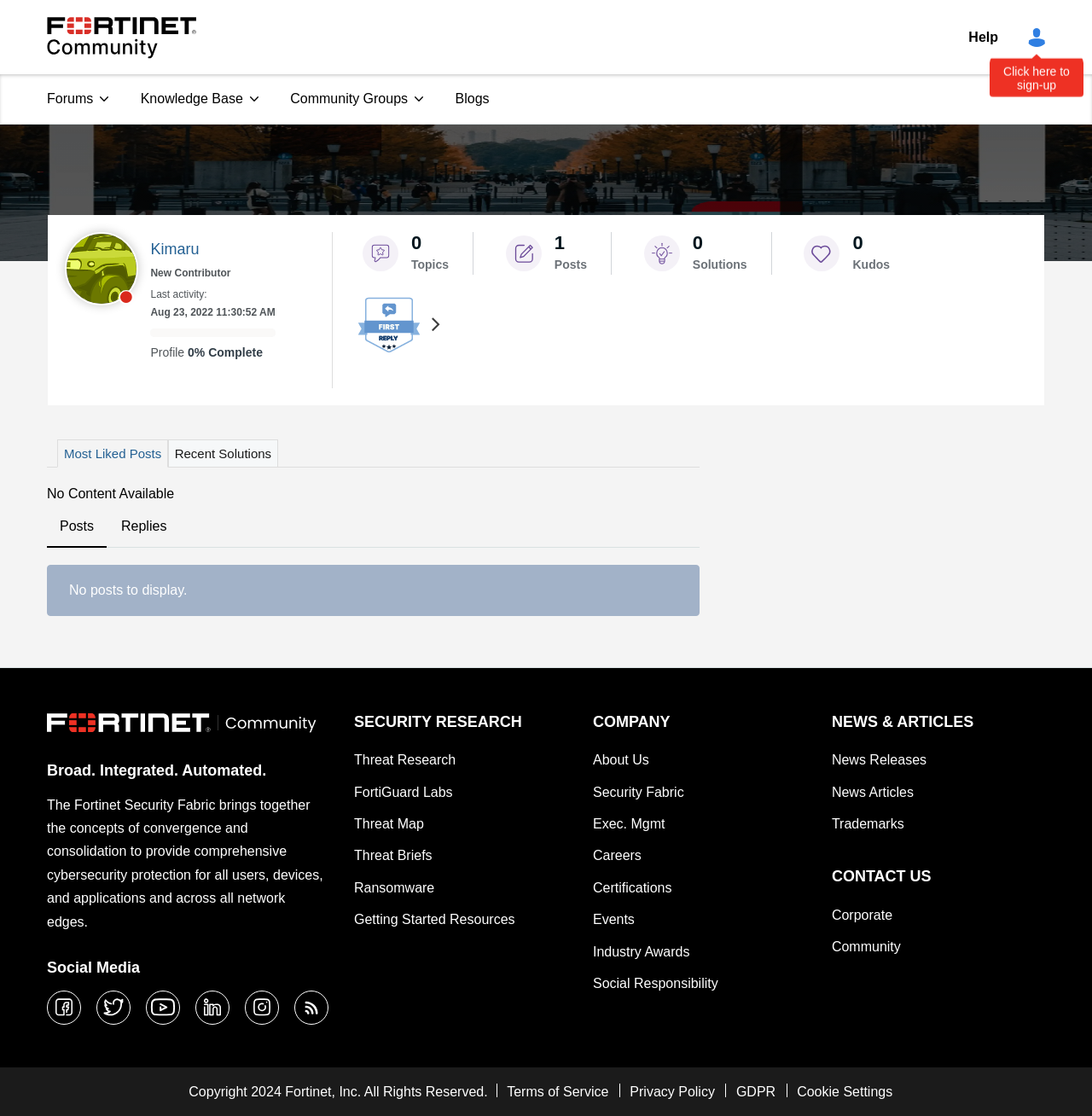Generate a comprehensive caption for the webpage you are viewing.

The webpage is about the Fortinet Community, a platform for collaboration, sharing insights, and getting answers to questions. At the top, there are several links, including "Fortinet Community", "Help", "Forums", "Knowledge Base", "Community Groups", and "Blogs". Below these links, there is a profile section with a user's name, "New Contributor", and their last activity information. The user's profile picture is displayed, along with a progress bar indicating their profile completion.

To the right of the profile section, there are links to the user's topics, posts, solutions, and kudos. Below these links, there are two sections: "Most Liked Posts" and "Recent Solutions". The "Posts" section is empty, with a message indicating that there are no posts to display.

On the left side of the page, there is a section with links to Fortinet's social media profiles, including Facebook, Twitter, YouTube, LinkedIn, Instagram, and RSS feeds. Below this section, there are three categories: "SECURITY RESEARCH", "COMPANY", and "NEWS & ARTICLES". Each category has several links to related topics, such as threat research, company information, and news articles.

At the bottom of the page, there is a section with links to contact information, including corporate and community contacts. There is also a copyright notice and links to terms of service, privacy policy, GDPR, and cookie settings.